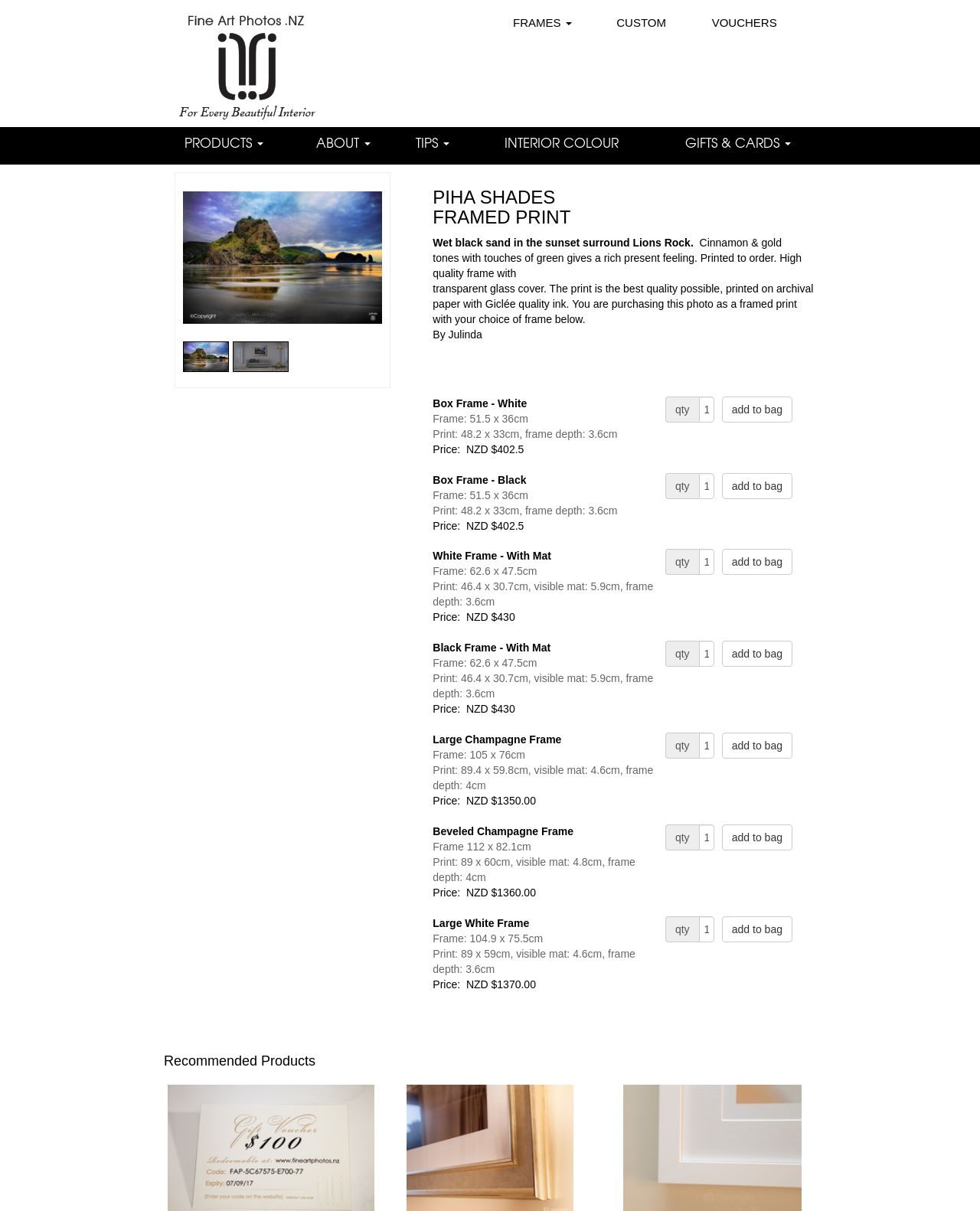Please specify the coordinates of the bounding box for the element that should be clicked to carry out this instruction: "select frame type". The coordinates must be four float numbers between 0 and 1, formatted as [left, top, right, bottom].

[0.713, 0.39, 0.729, 0.412]